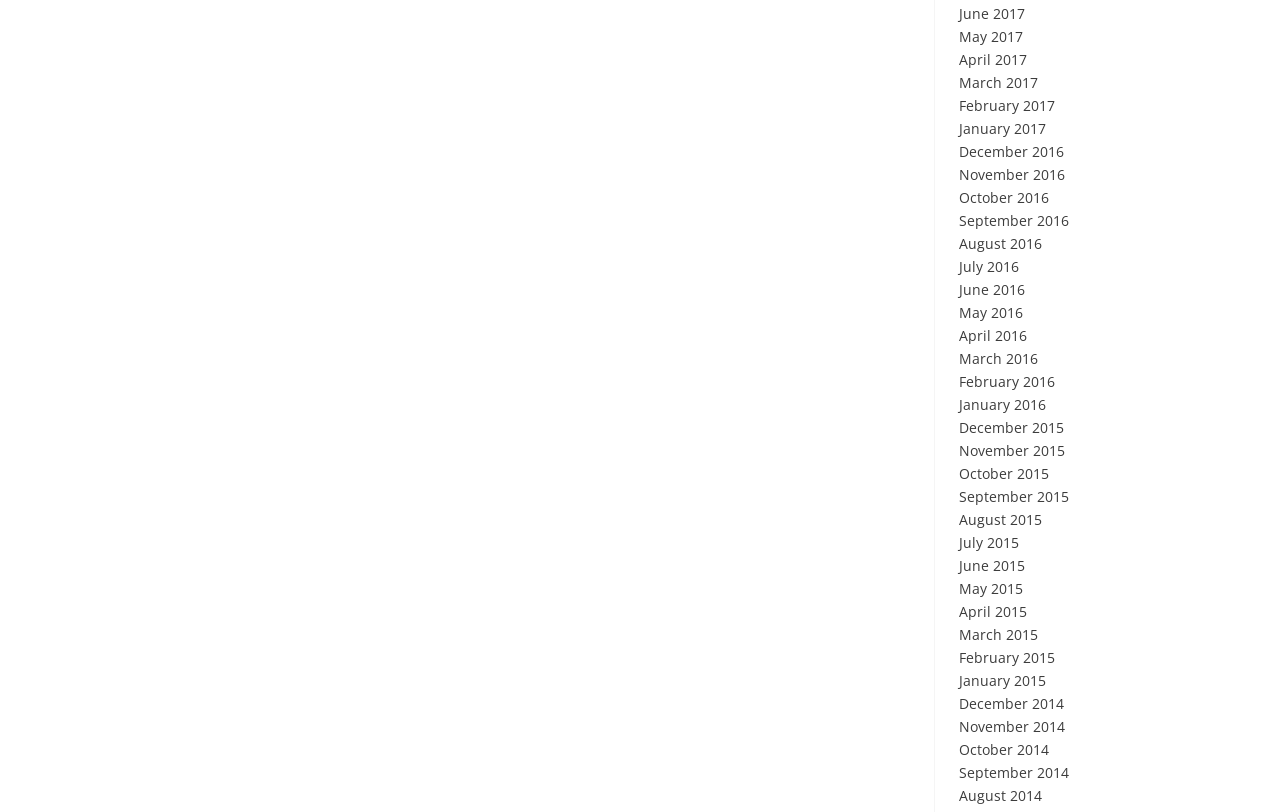What is the month listed above August 2016?
Analyze the image and deliver a detailed answer to the question.

By comparing the y1 and y2 coordinates of the links, I found that the link 'July 2016' has a smaller y1 value than 'August 2016', which means it is located above 'August 2016'.